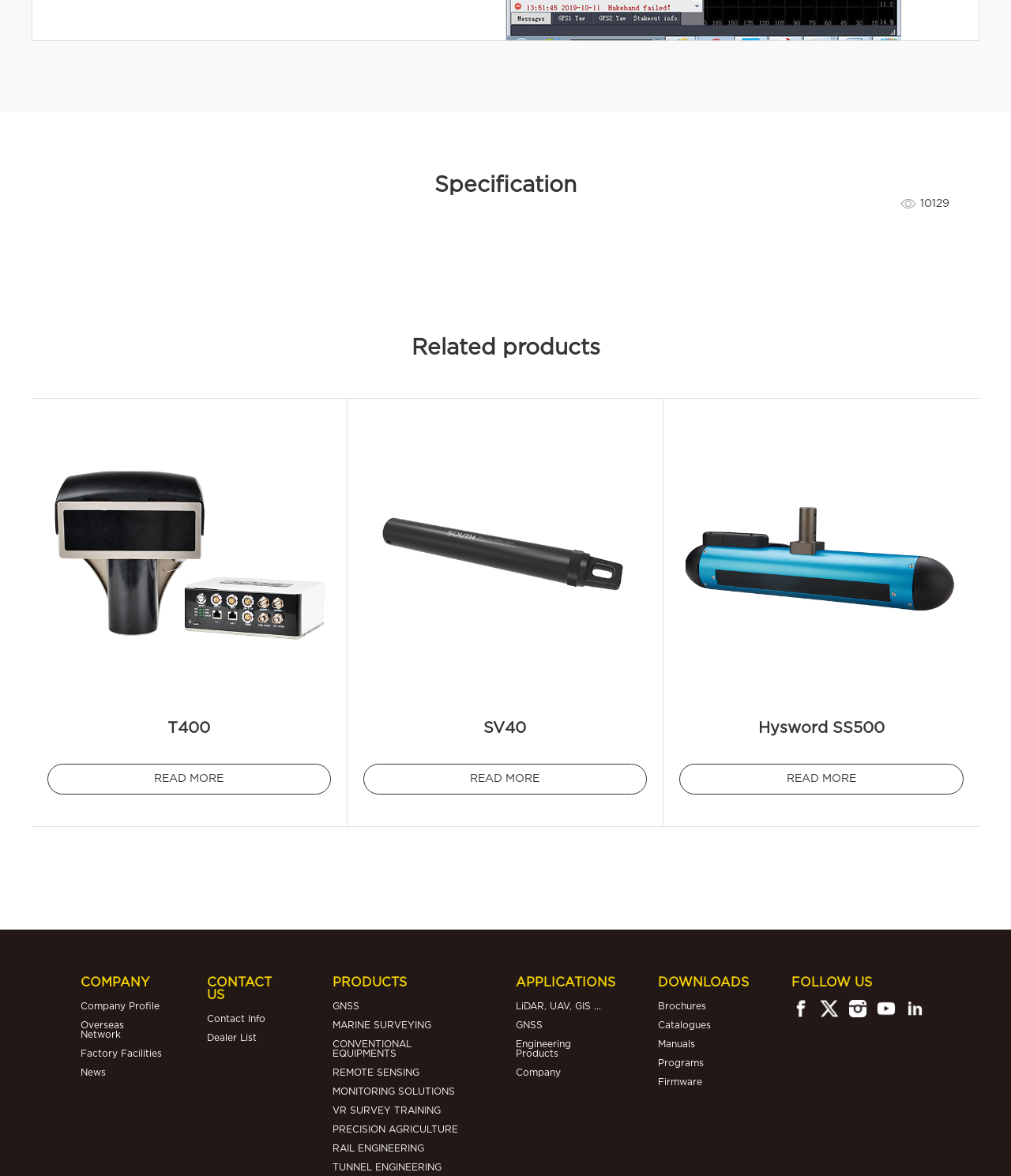What is the company section about?
Answer the question with a detailed explanation, including all necessary information.

The company section on the webpage has multiple links, including 'Company Profile', 'Overseas Network', 'Factory Facilities', and 'News'. This suggests that the company section is about providing information about the company's background, operations, and news.